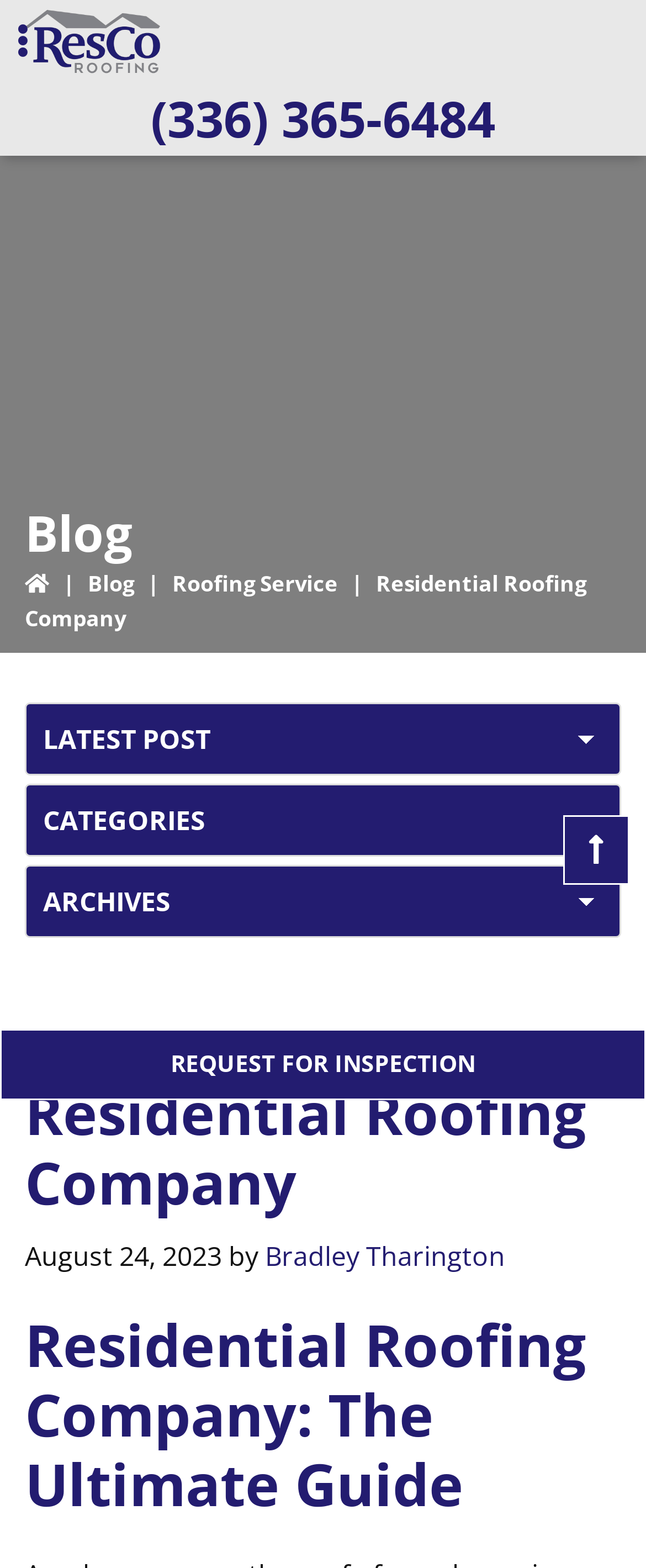Identify the bounding box coordinates of the section that should be clicked to achieve the task described: "select a roofing service".

[0.267, 0.362, 0.523, 0.381]